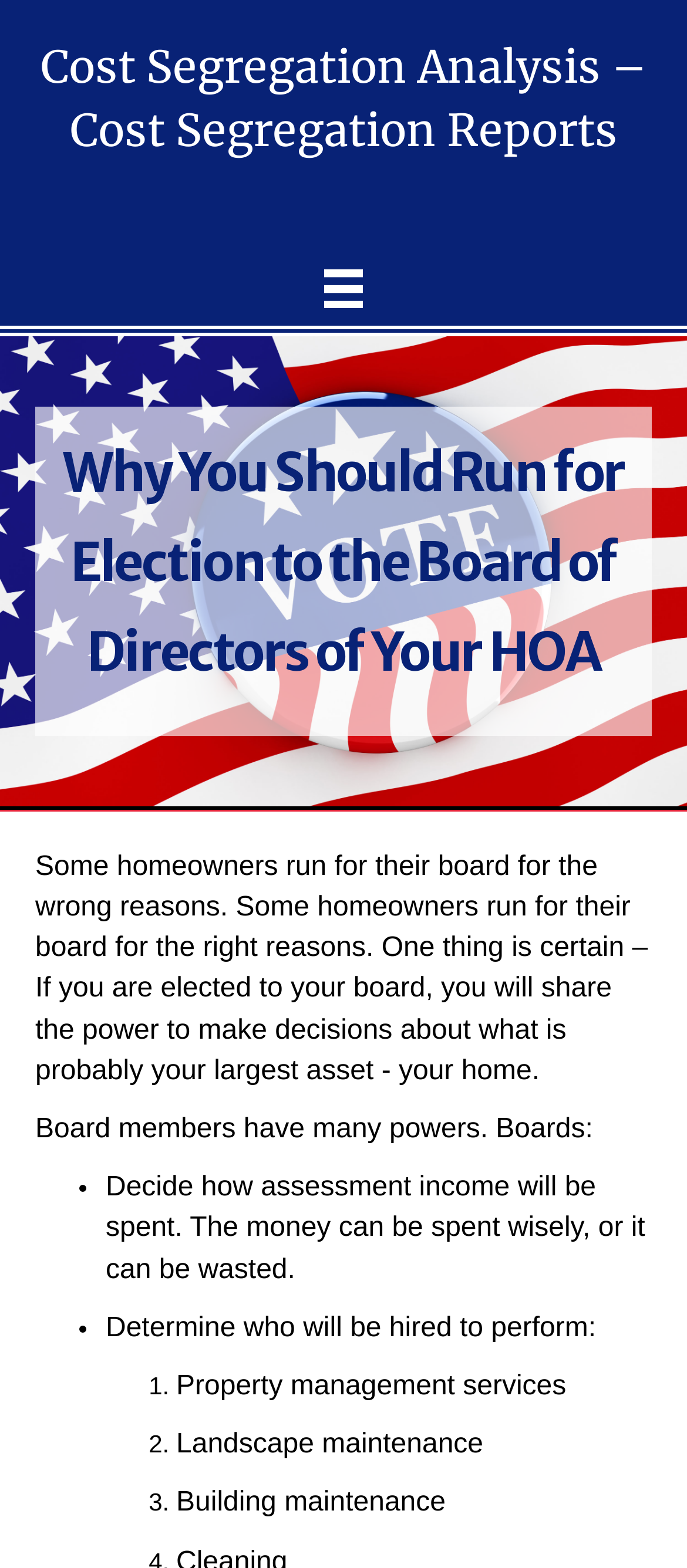Why do some homeowners run for their board?
Using the information from the image, provide a comprehensive answer to the question.

The webpage mentions that some homeowners run for their board for the wrong reasons, while others run for the right reasons. This is mentioned in the first paragraph of the webpage, where it says 'Some homeowners run for their board for the wrong reasons. Some homeowners run for their board for the right reasons.'